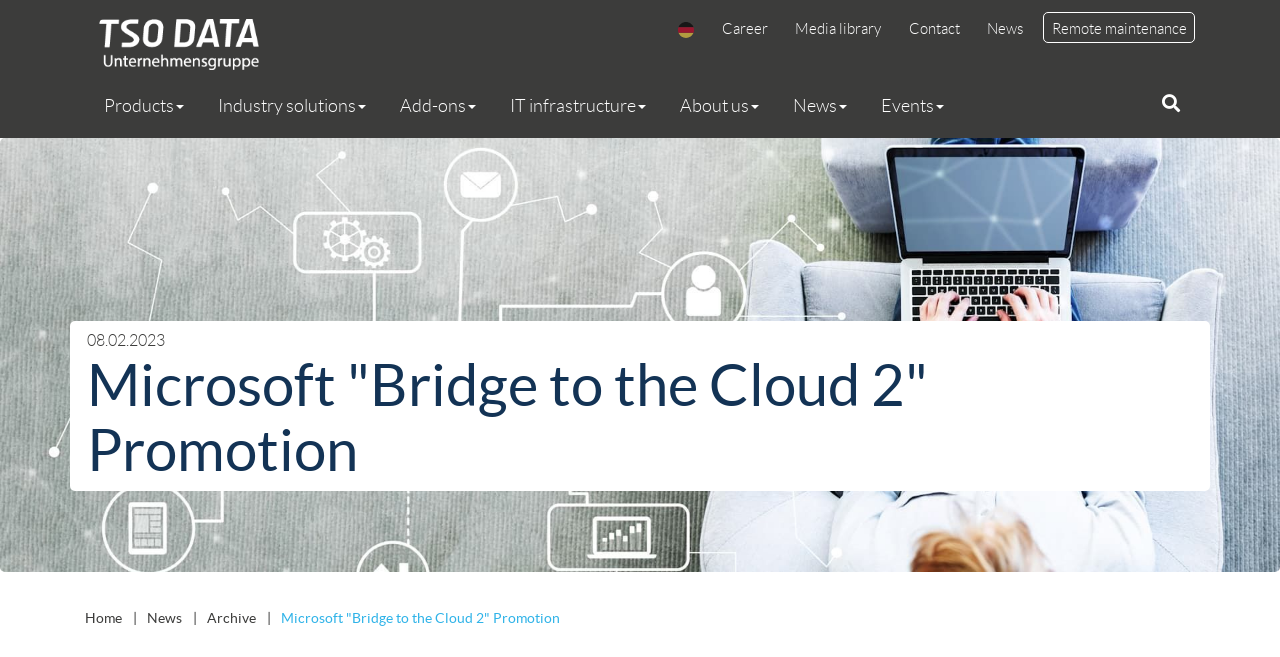Please specify the bounding box coordinates of the element that should be clicked to execute the given instruction: 'Explore industry solutions'. Ensure the coordinates are four float numbers between 0 and 1, expressed as [left, top, right, bottom].

[0.17, 0.147, 0.278, 0.177]